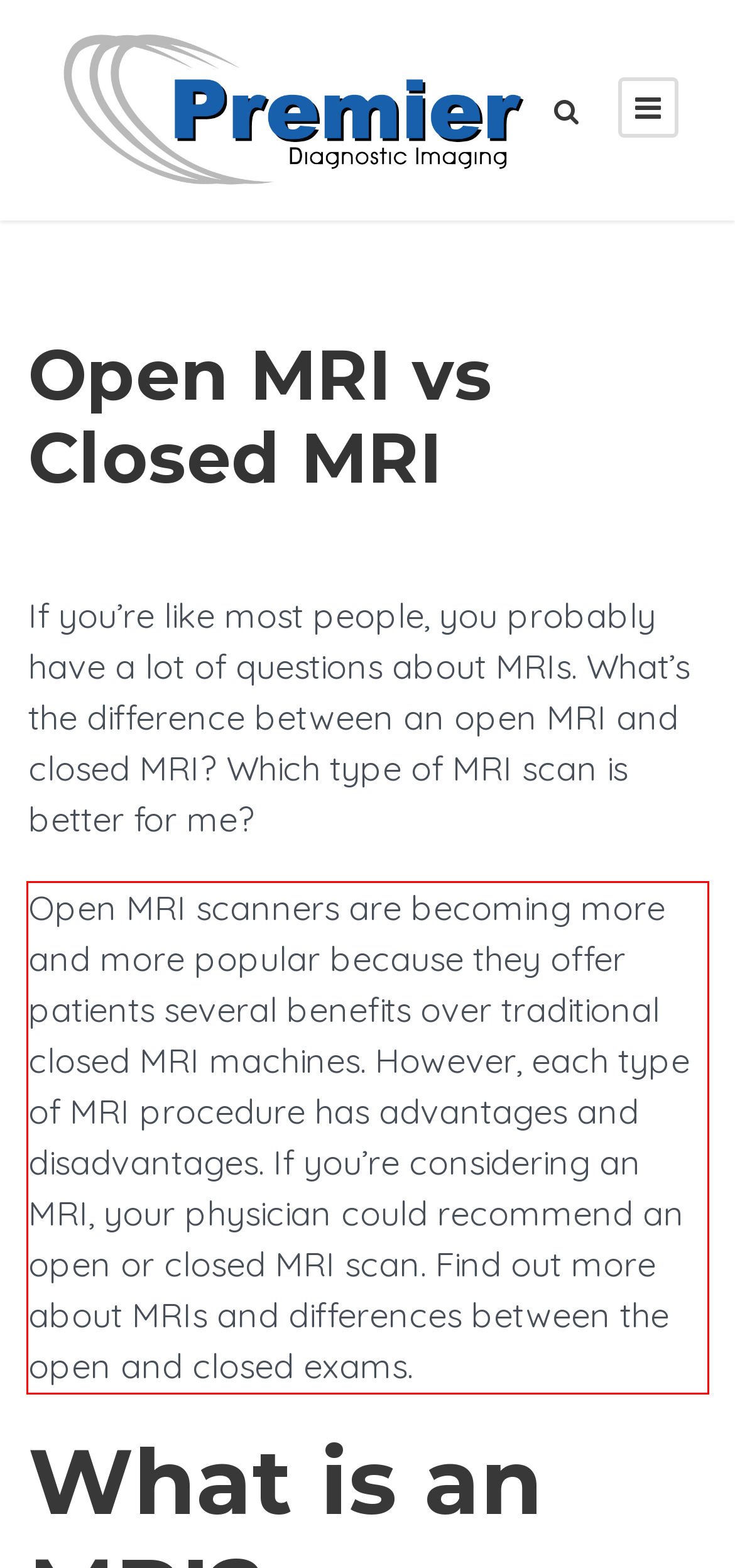Using the provided screenshot, read and generate the text content within the red-bordered area.

Open MRI scanners are becoming more and more popular because they offer patients several benefits over traditional closed MRI machines. However, each type of MRI procedure has advantages and disadvantages. If you’re considering an MRI, your physician could recommend an open or closed MRI scan. Find out more about MRIs and differences between the open and closed exams.